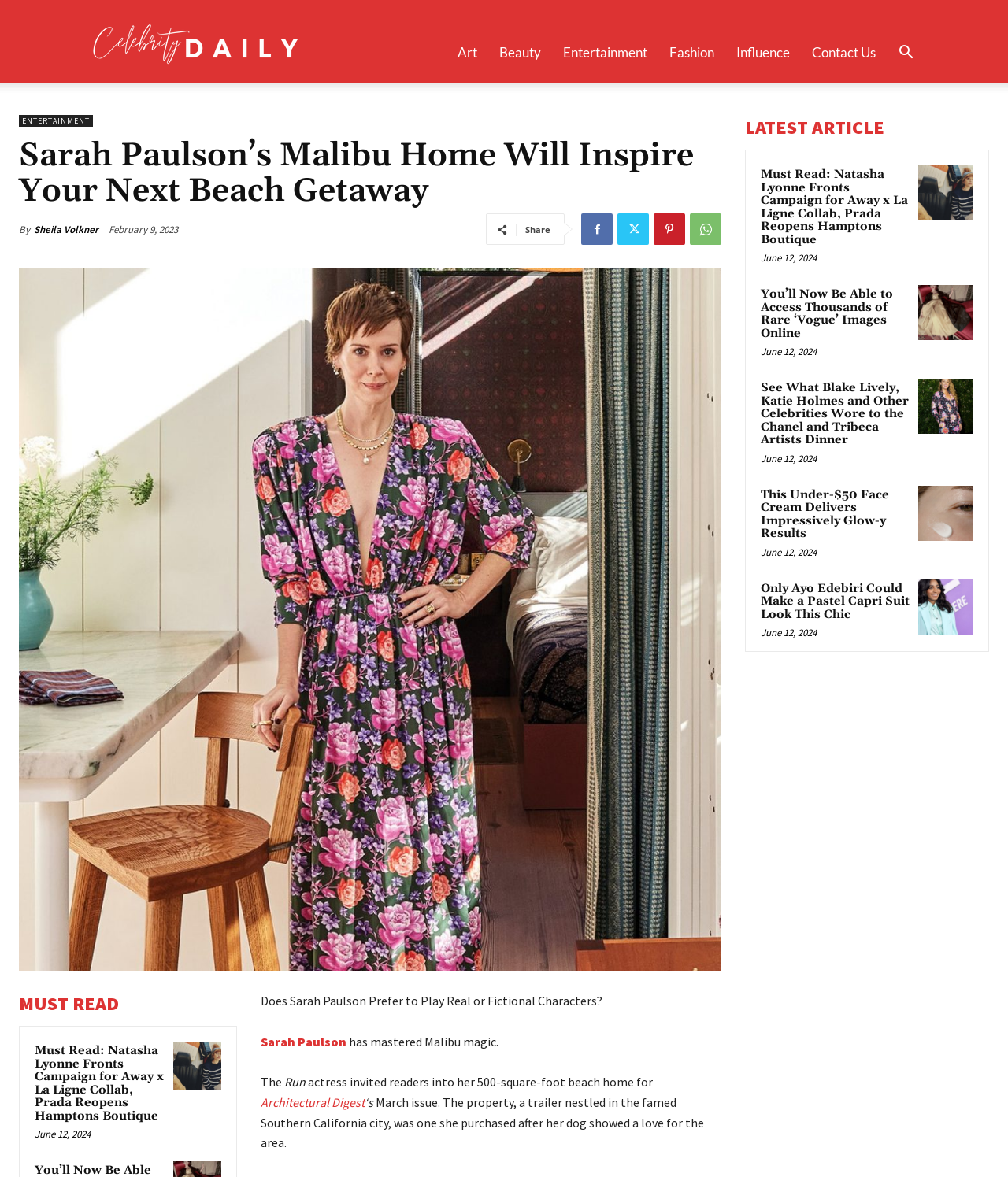Specify the bounding box coordinates of the element's region that should be clicked to achieve the following instruction: "Share the article". The bounding box coordinates consist of four float numbers between 0 and 1, in the format [left, top, right, bottom].

[0.521, 0.19, 0.546, 0.2]